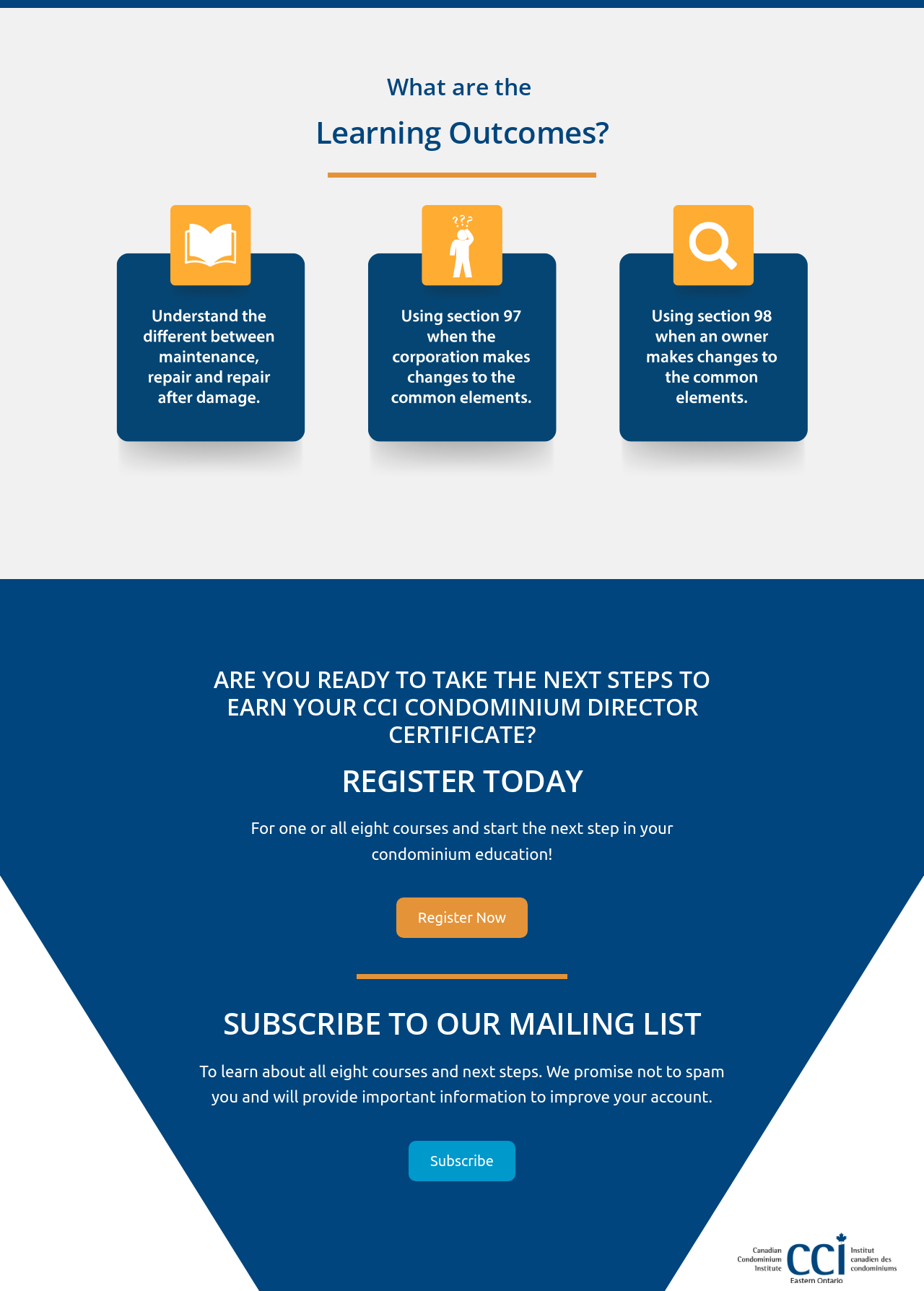Identify the bounding box for the UI element described as: "Register Now". The coordinates should be four float numbers between 0 and 1, i.e., [left, top, right, bottom].

[0.429, 0.695, 0.571, 0.727]